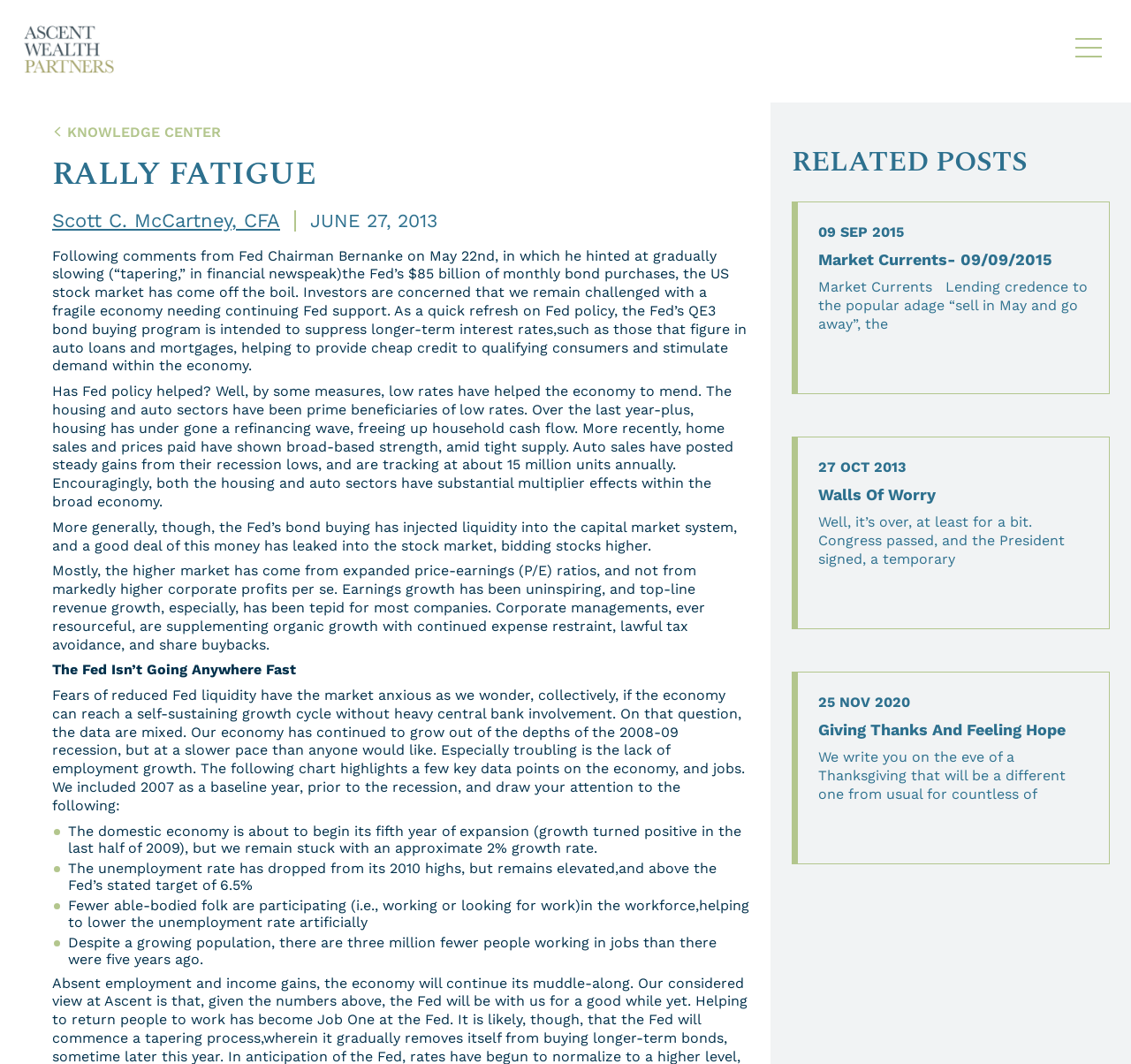Who is the author of the article?
Make sure to answer the question with a detailed and comprehensive explanation.

I found the author's name by looking at the link element with the text 'Scott C. McCartney, CFA' which is located below the heading 'RALLY FATIGUE'.